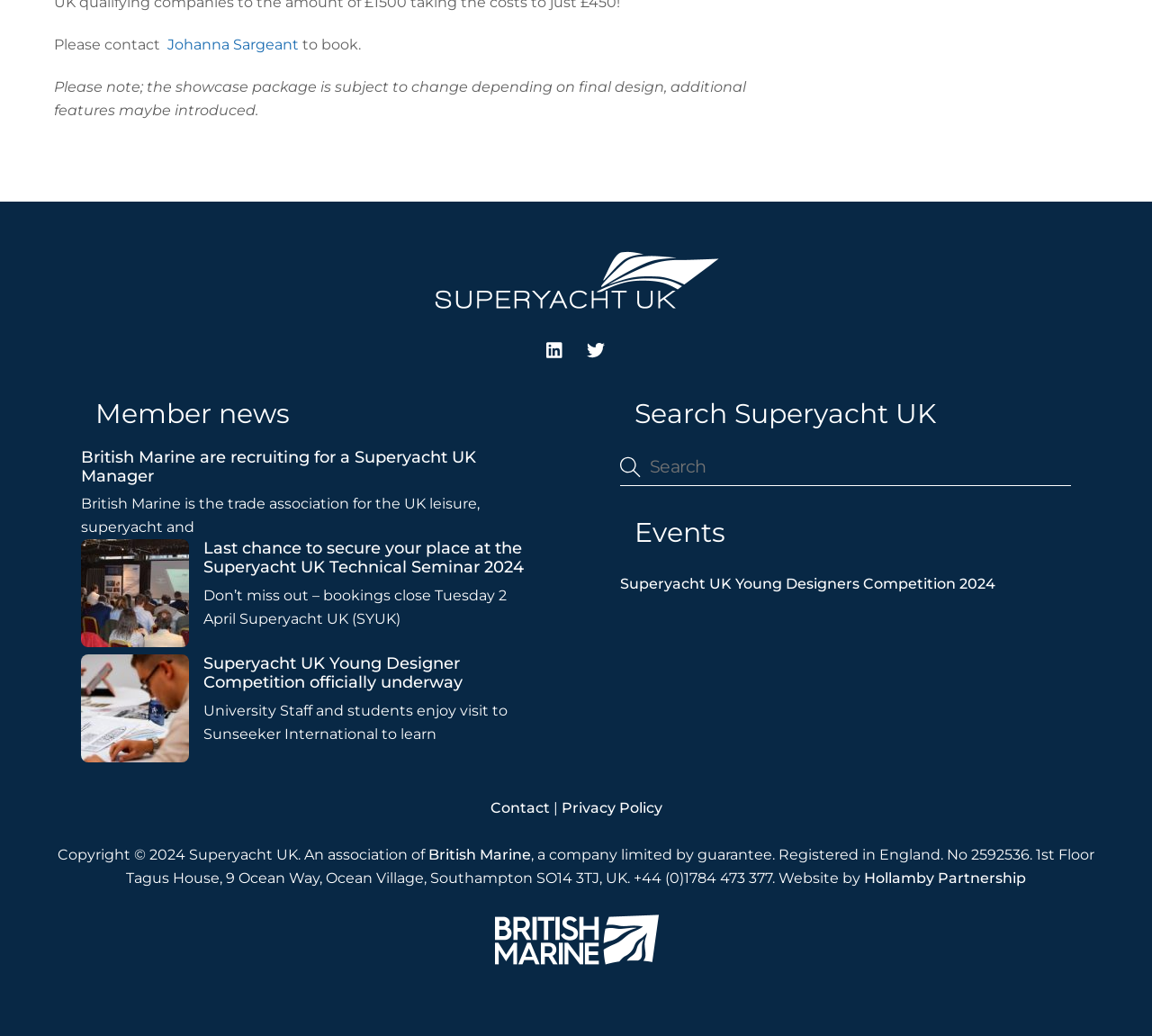Who to contact for booking?
Please respond to the question thoroughly and include all relevant details.

The webpage has a static text 'Please contact ' followed by a link 'Johanna Sargeant' and then another static text 'to book.'. This implies that Johanna Sargeant is the person to contact for booking.